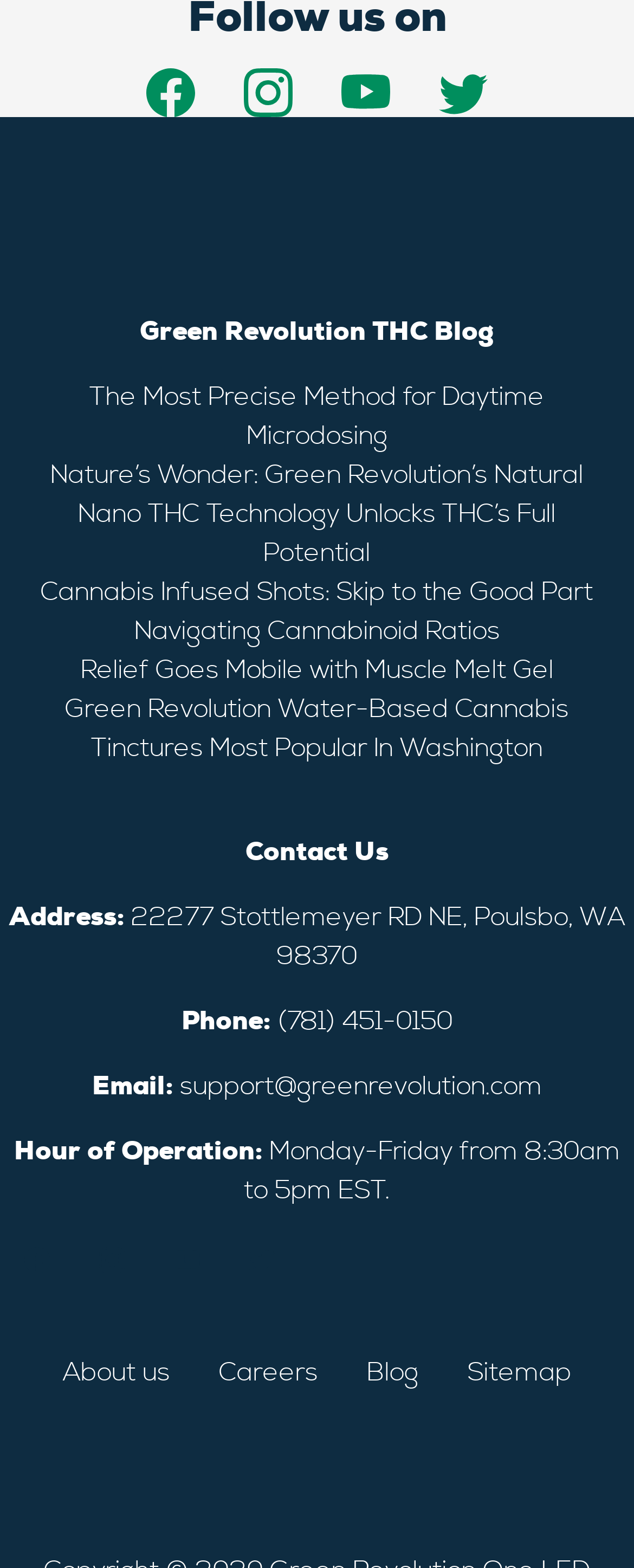How many social media platforms are linked?
Examine the image closely and answer the question with as much detail as possible.

I counted the number of social media links at the top and bottom of the webpage, and found four links to Facebook, Instagram, YouTube, and Twitter.